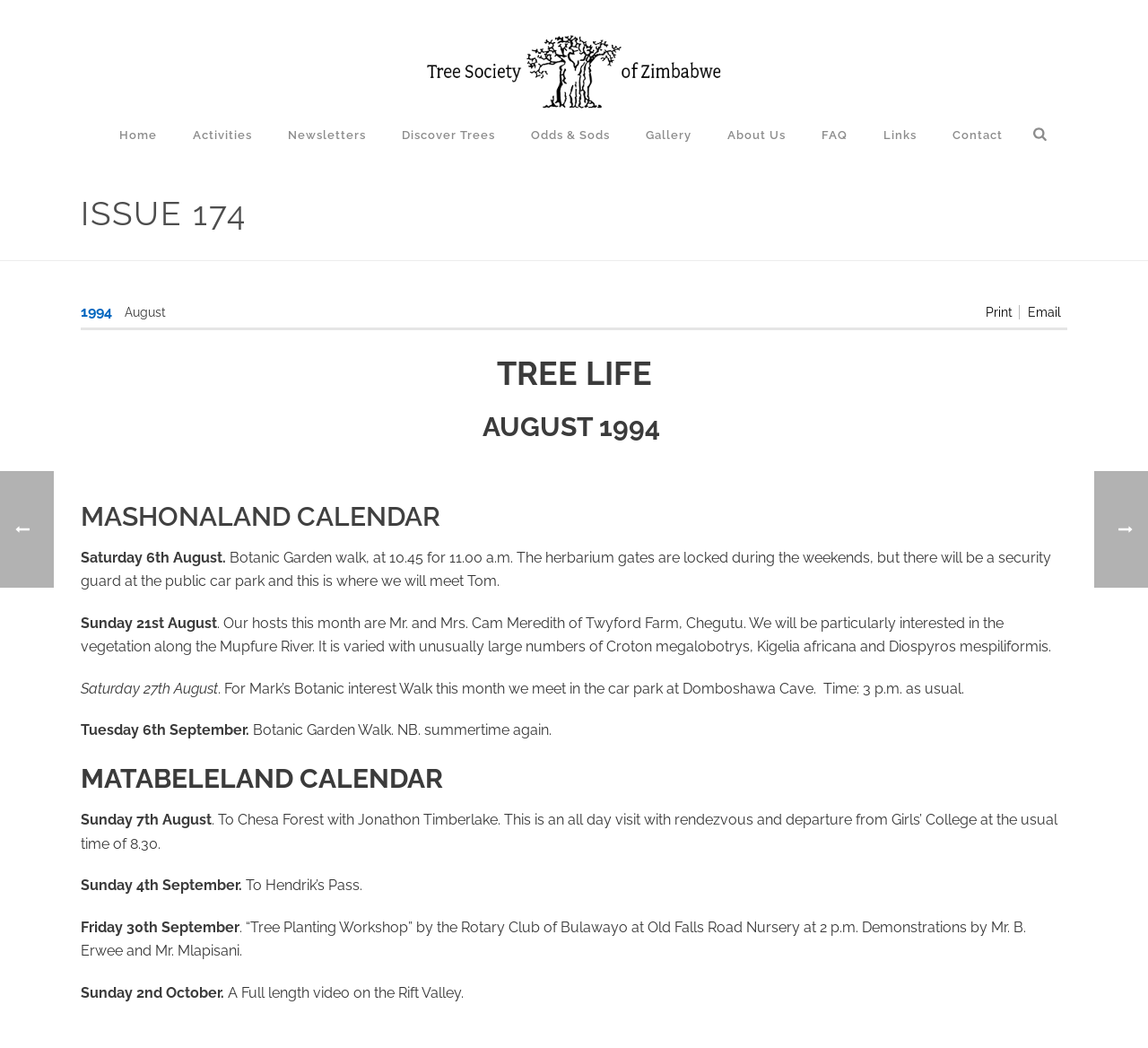Please find the bounding box coordinates of the section that needs to be clicked to achieve this instruction: "Print the current page".

[0.859, 0.291, 0.882, 0.305]